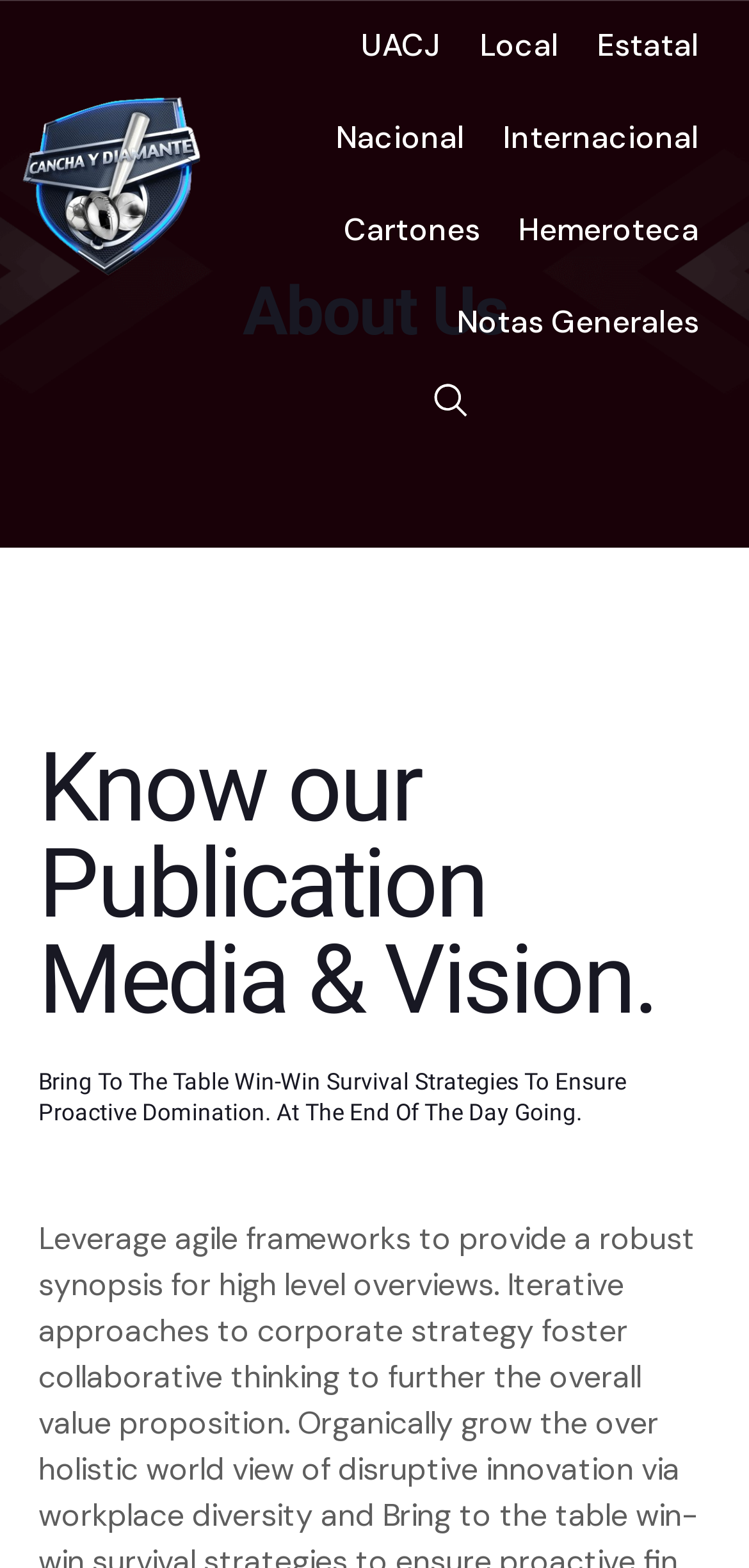Identify the bounding box coordinates of the element that should be clicked to fulfill this task: "view Notas Generales". The coordinates should be provided as four float numbers between 0 and 1, i.e., [left, top, right, bottom].

[0.61, 0.191, 0.974, 0.221]